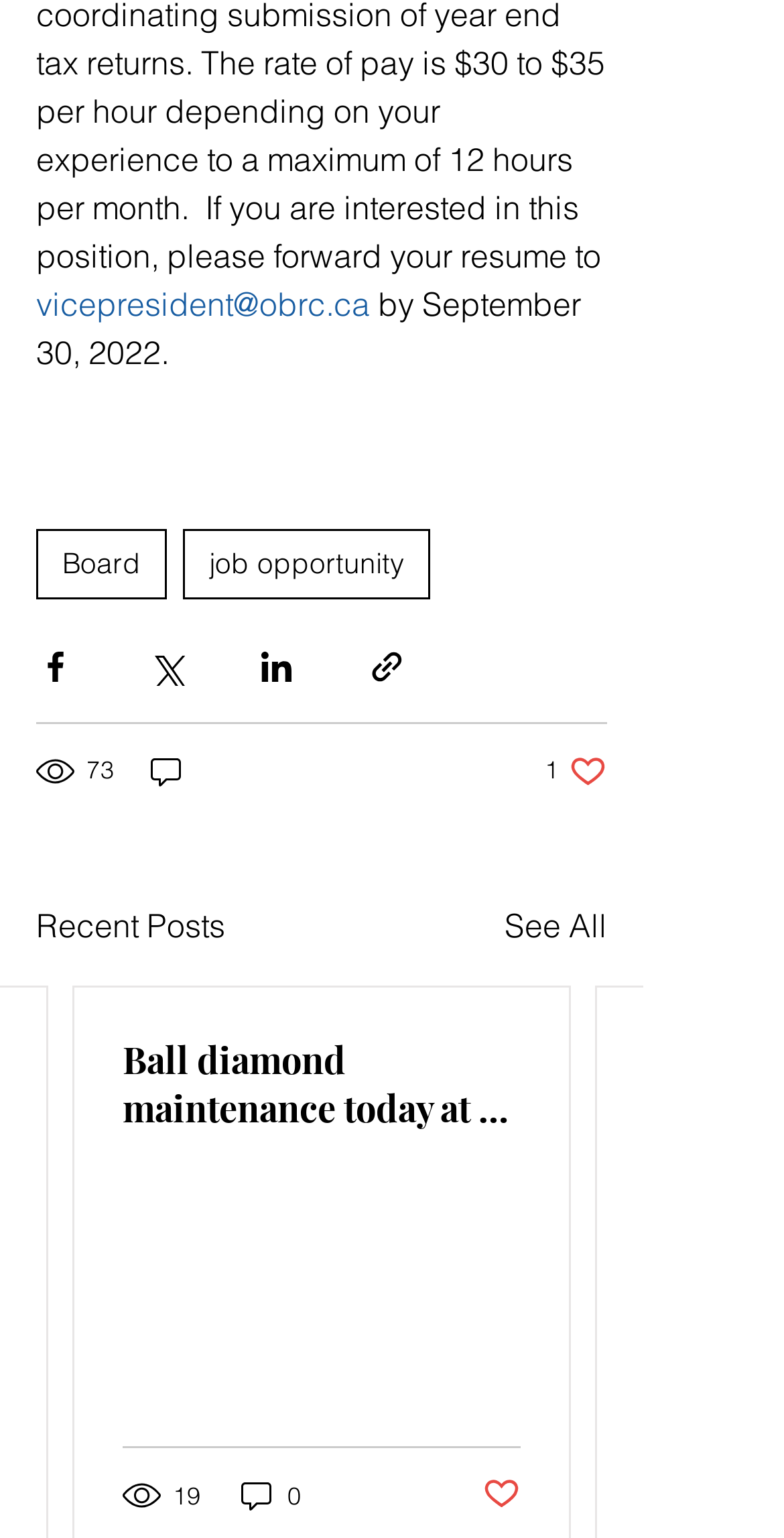Please indicate the bounding box coordinates of the element's region to be clicked to achieve the instruction: "View job opportunities". Provide the coordinates as four float numbers between 0 and 1, i.e., [left, top, right, bottom].

[0.233, 0.343, 0.549, 0.389]